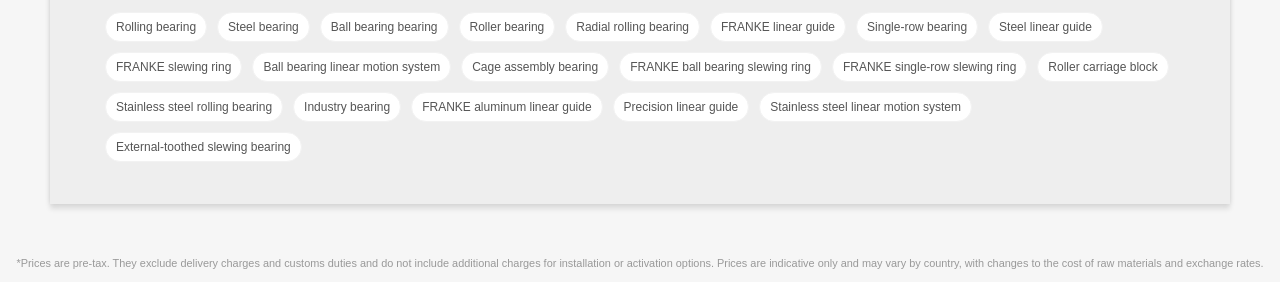Please identify the bounding box coordinates of the element I need to click to follow this instruction: "Click on Rolling bearing".

[0.082, 0.044, 0.162, 0.15]